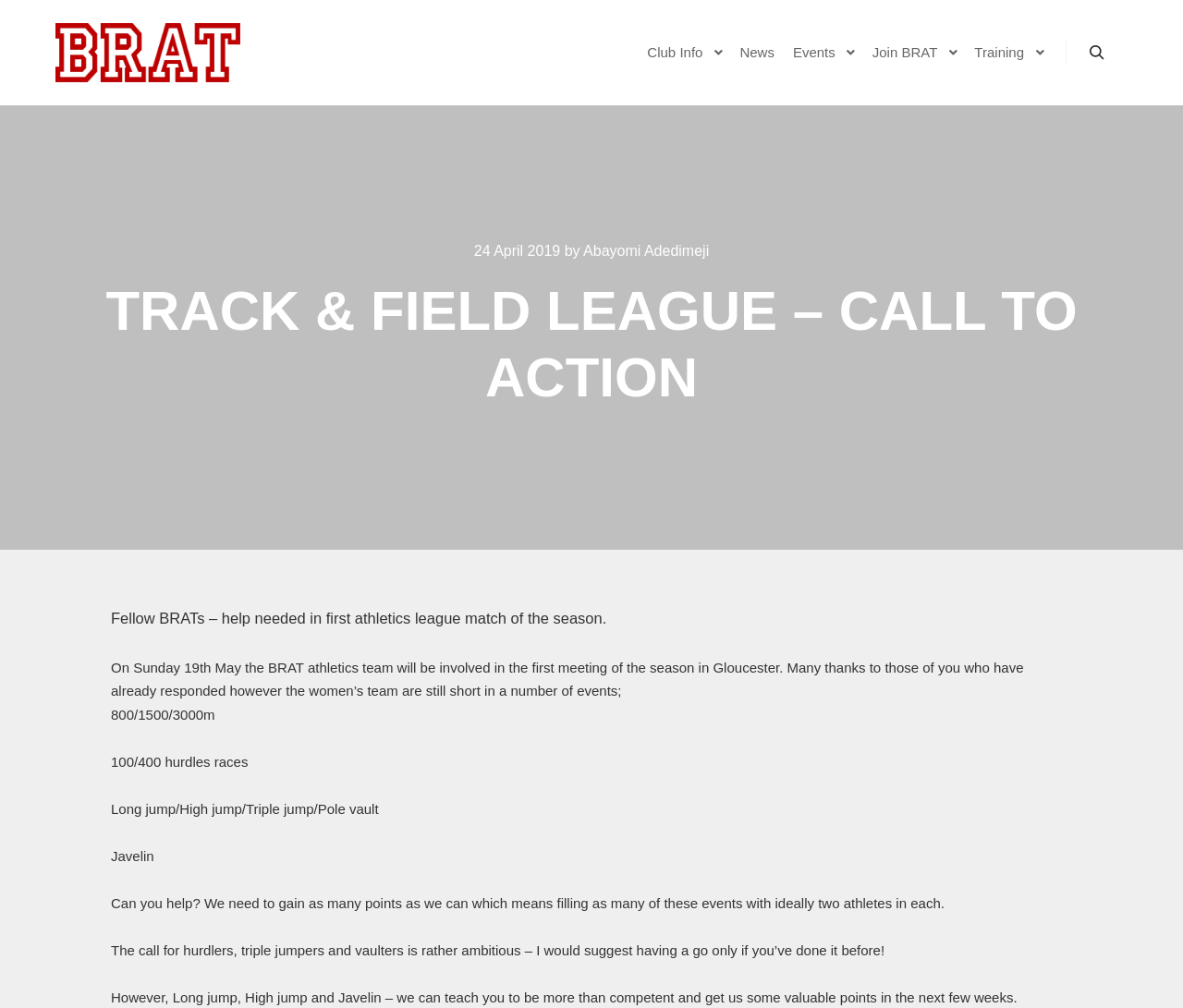What is the date of the athletics league match?
Please answer the question with a single word or phrase, referencing the image.

19th May